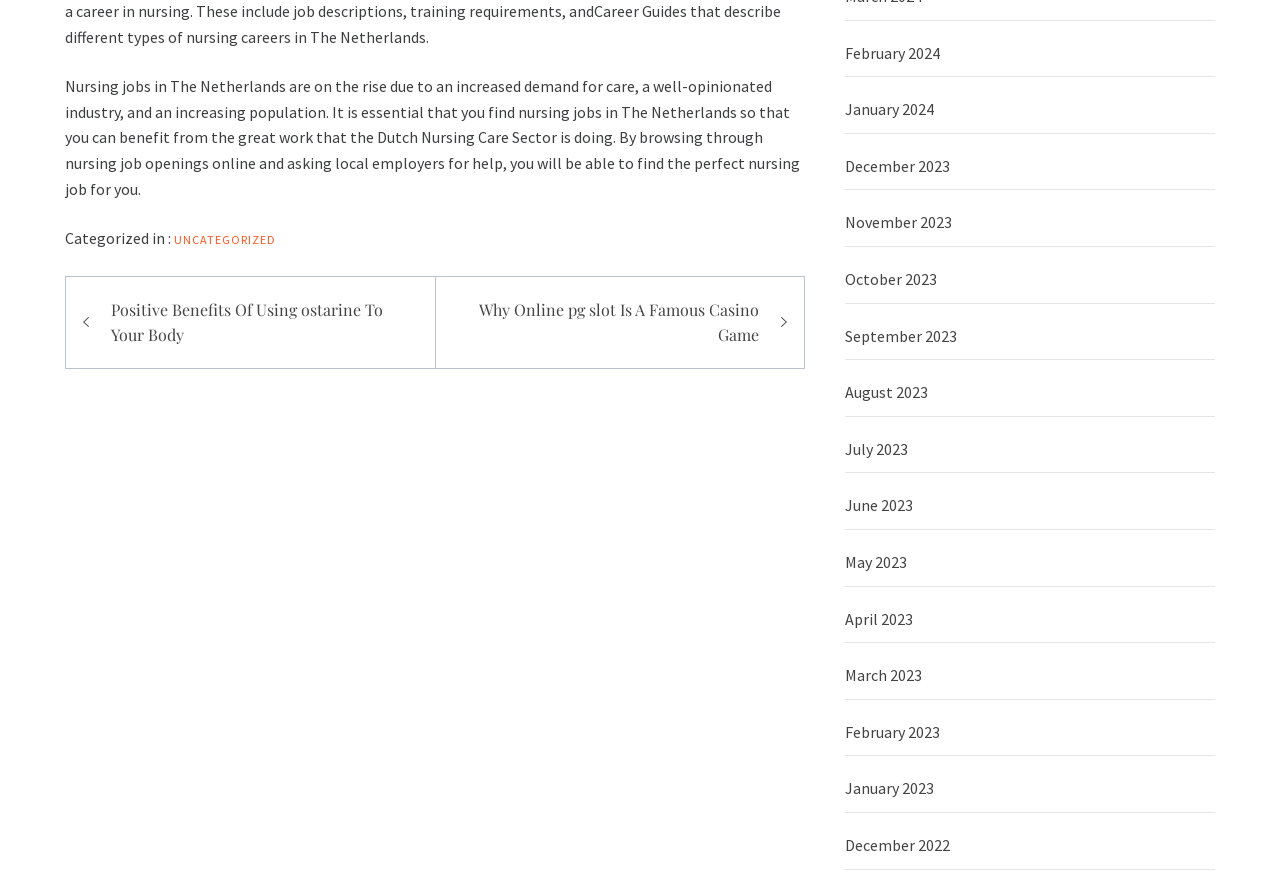Please identify the bounding box coordinates of the area I need to click to accomplish the following instruction: "Browse posts".

[0.051, 0.311, 0.629, 0.416]